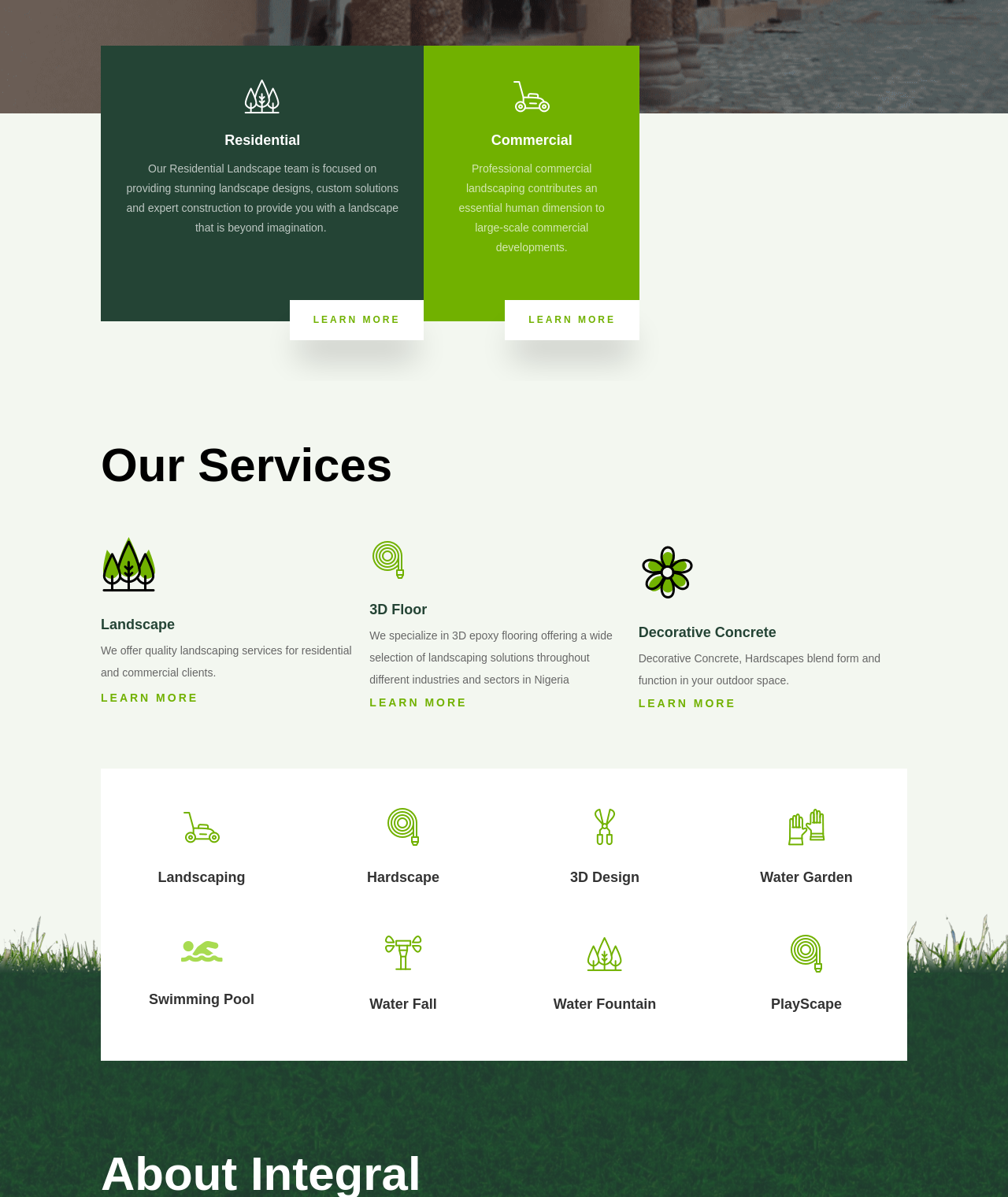Find the bounding box coordinates corresponding to the UI element with the description: "Hardscape". The coordinates should be formatted as [left, top, right, bottom], with values as floats between 0 and 1.

[0.364, 0.726, 0.436, 0.739]